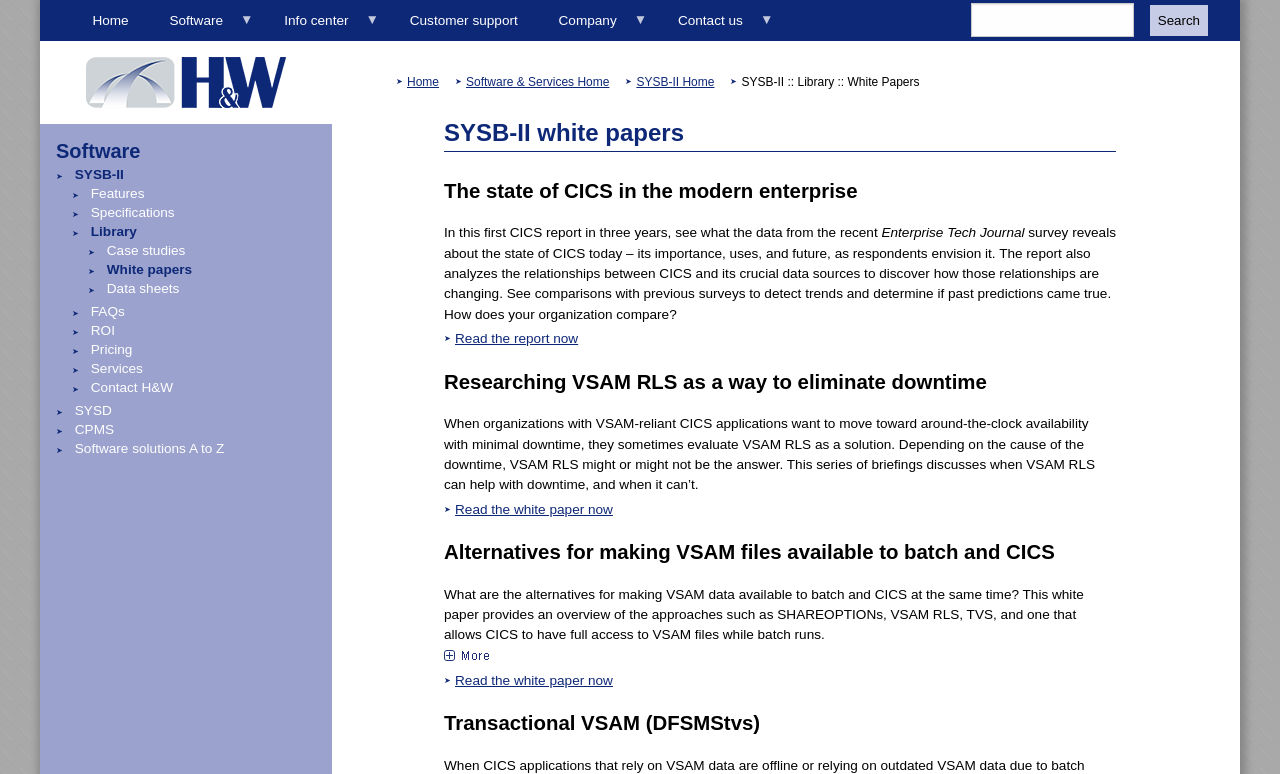Determine the bounding box coordinates of the UI element described below. Use the format (top-left x, top-left y, bottom-right x, bottom-right y) with floating point numbers between 0 and 1: Pricing

None